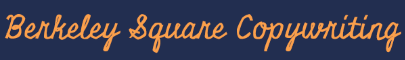Offer a detailed account of the various components present in the image.

The image features the logo for "Berkeley Square Copywriting," presented in a stylish, cursive font. The text is rendered in a warm orange hue against a deep blue background, creating a striking visual contrast that captures attention. This logo serves as a visual representation of the brand, reflecting its focus on copywriting services. Positioned prominently at the top of the website, it enhances the overall aesthetic and reinforces the brand identity, inviting visitors to explore the content and services offered by the copywriting business.